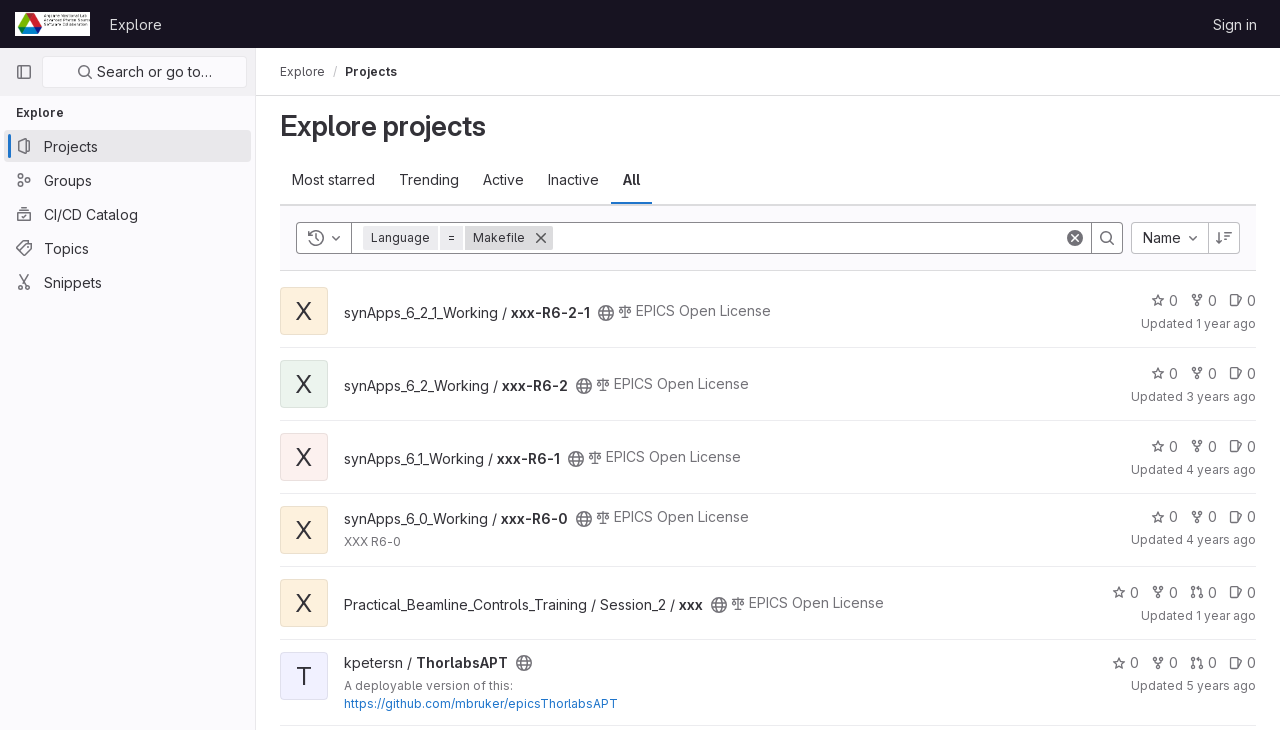Please locate the bounding box coordinates of the region I need to click to follow this instruction: "Click on the 'Home' link".

None